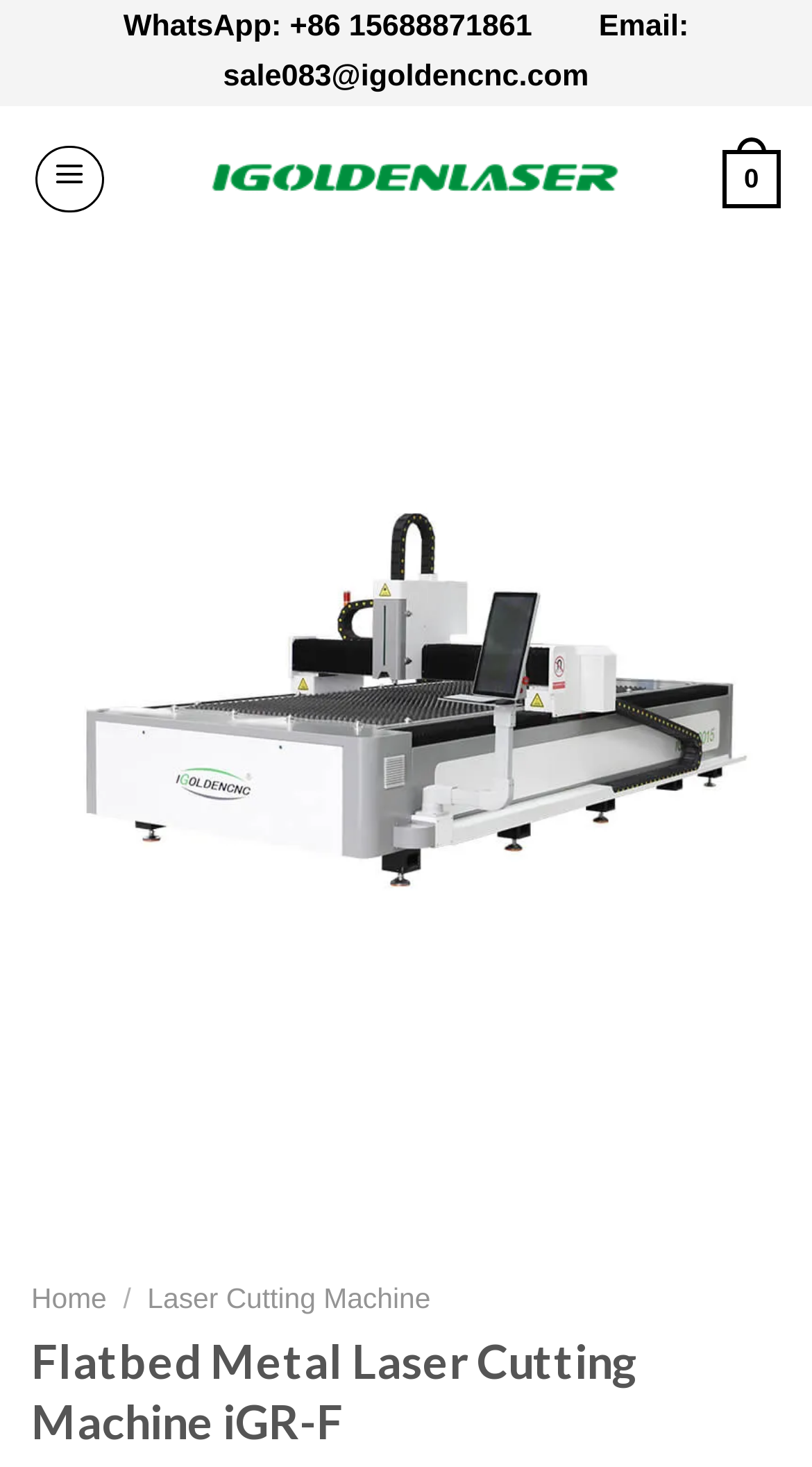What is the email address for sales inquiries?
Please provide a comprehensive and detailed answer to the question.

I found the email address by looking at the link with the text 'Email: sale083@igoldencnc.com' which is located at the top of the page.